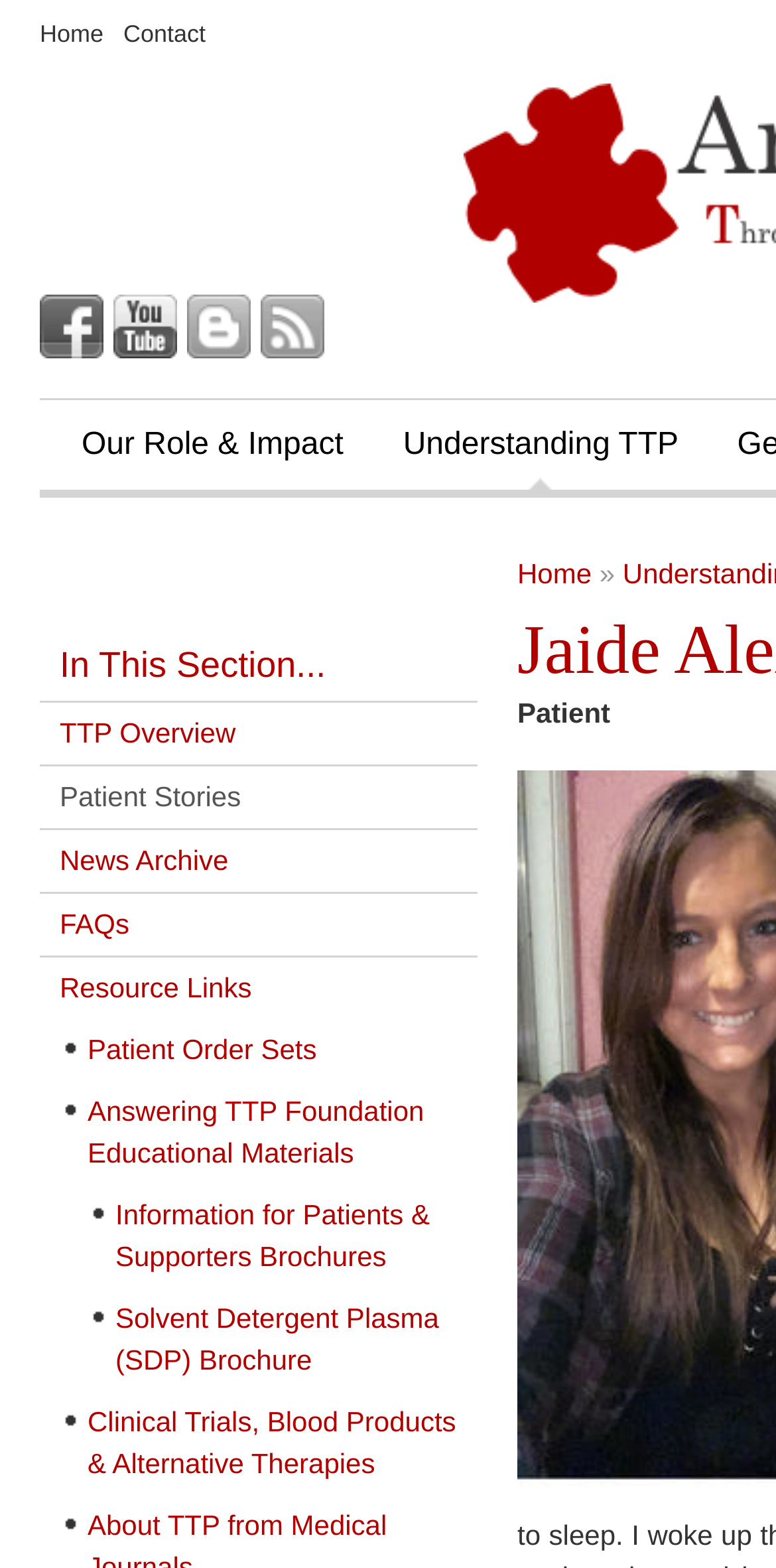Determine the bounding box for the described HTML element: "Solvent Detergent Plasma (SDP) Brochure". Ensure the coordinates are four float numbers between 0 and 1 in the format [left, top, right, bottom].

[0.123, 0.821, 0.615, 0.887]